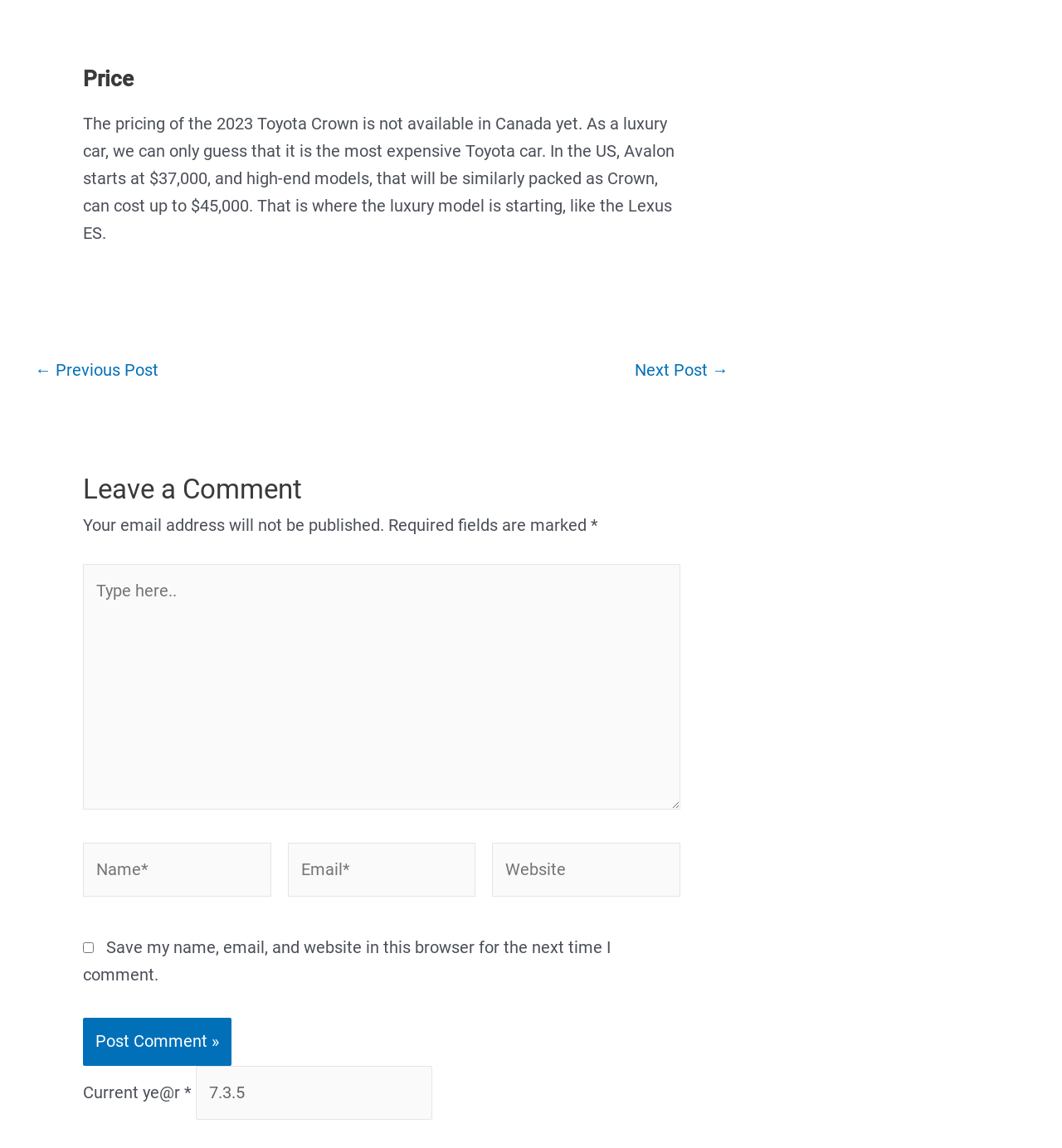What is the purpose of the checkbox?
Refer to the image and provide a concise answer in one word or phrase.

Save comment information